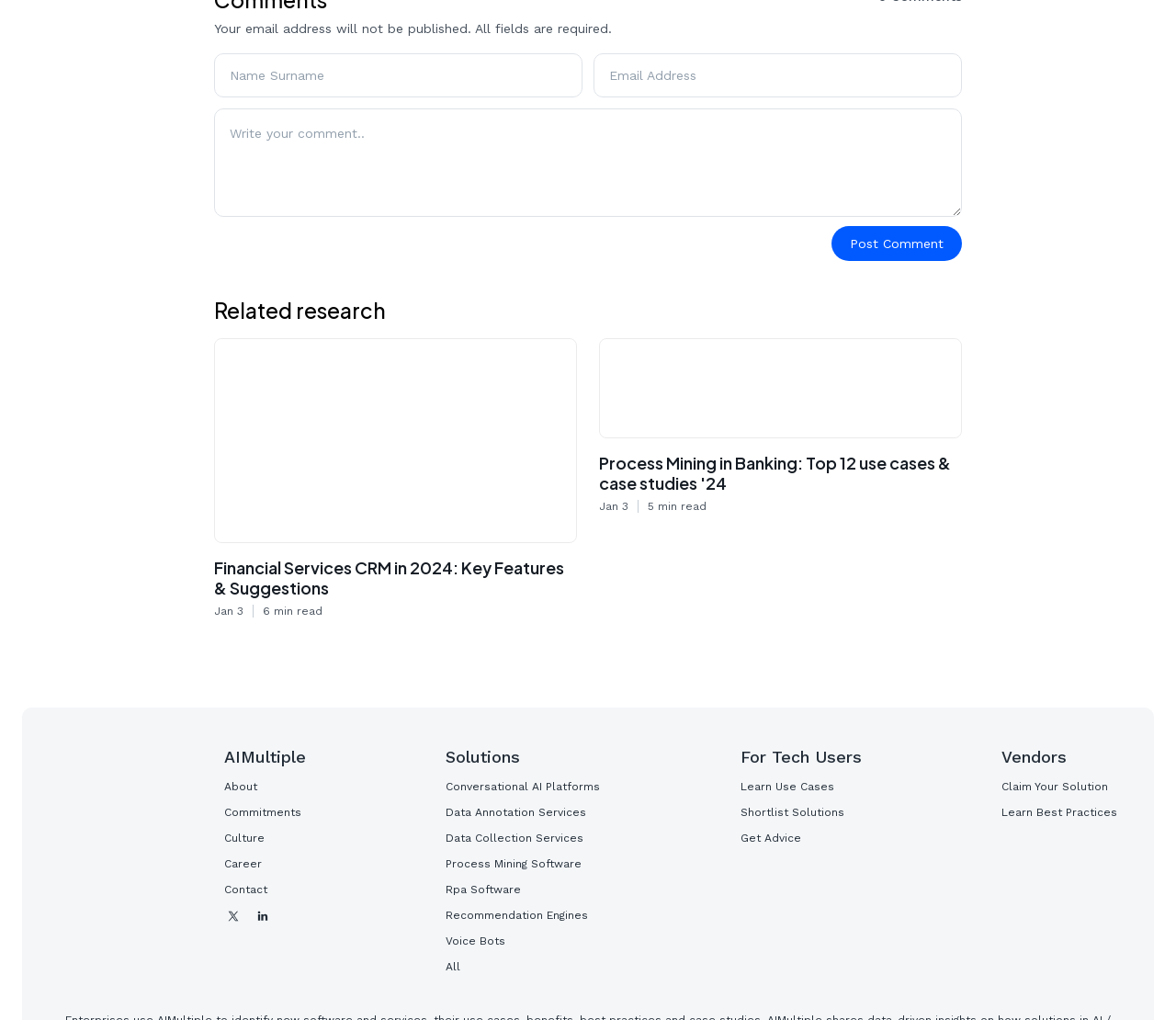What is the function of the 'AIMultiple' button? Analyze the screenshot and reply with just one word or a short phrase.

To navigate to AIMultiple